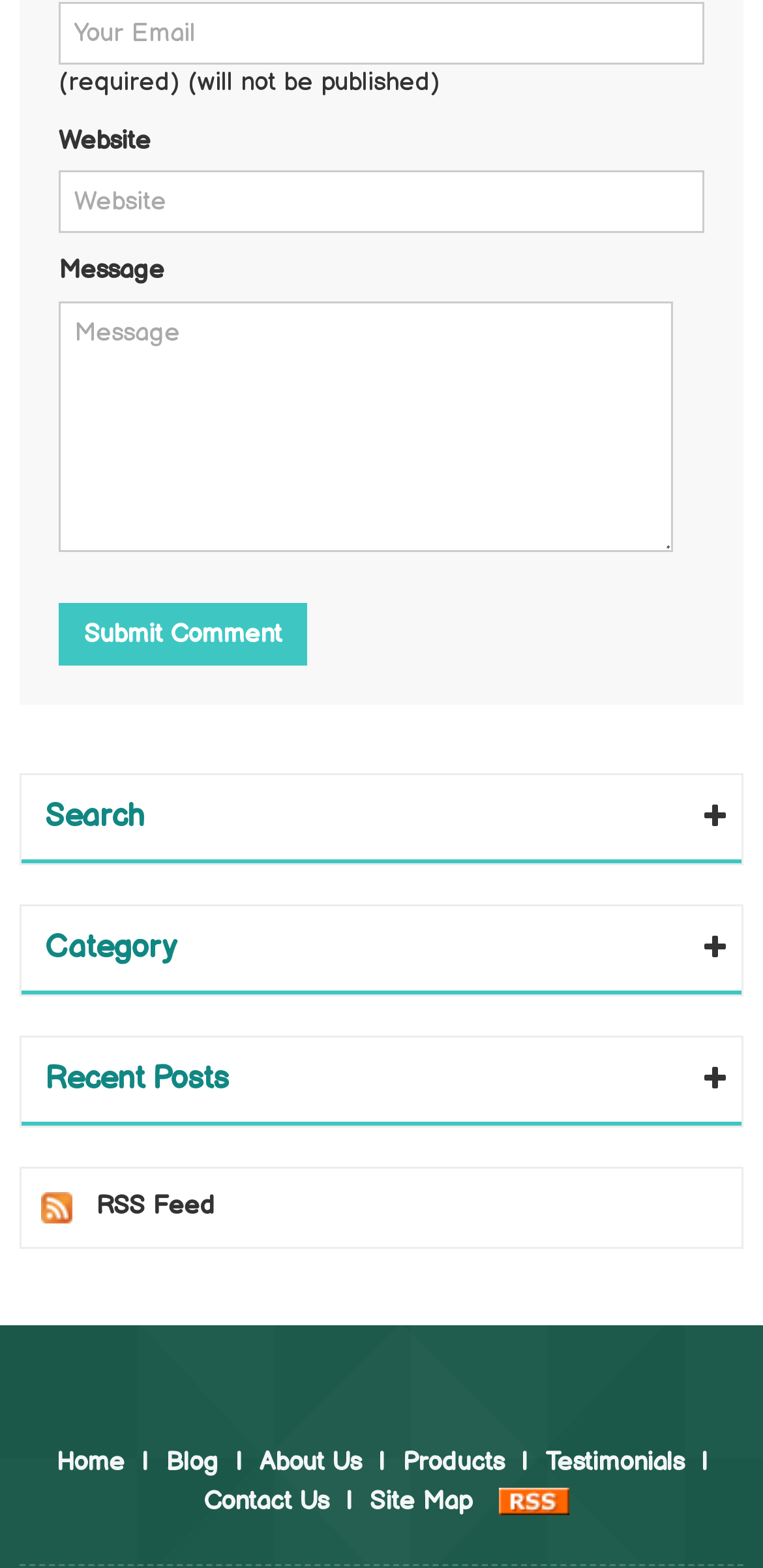From the details in the image, provide a thorough response to the question: How many main navigation links are at the bottom of the page?

The bottom of the page has a navigation menu with links to 'Home', 'Blog', 'About Us', 'Products', 'Testimonials', 'Contact Us', and 'Site Map', totaling 7 main navigation links.